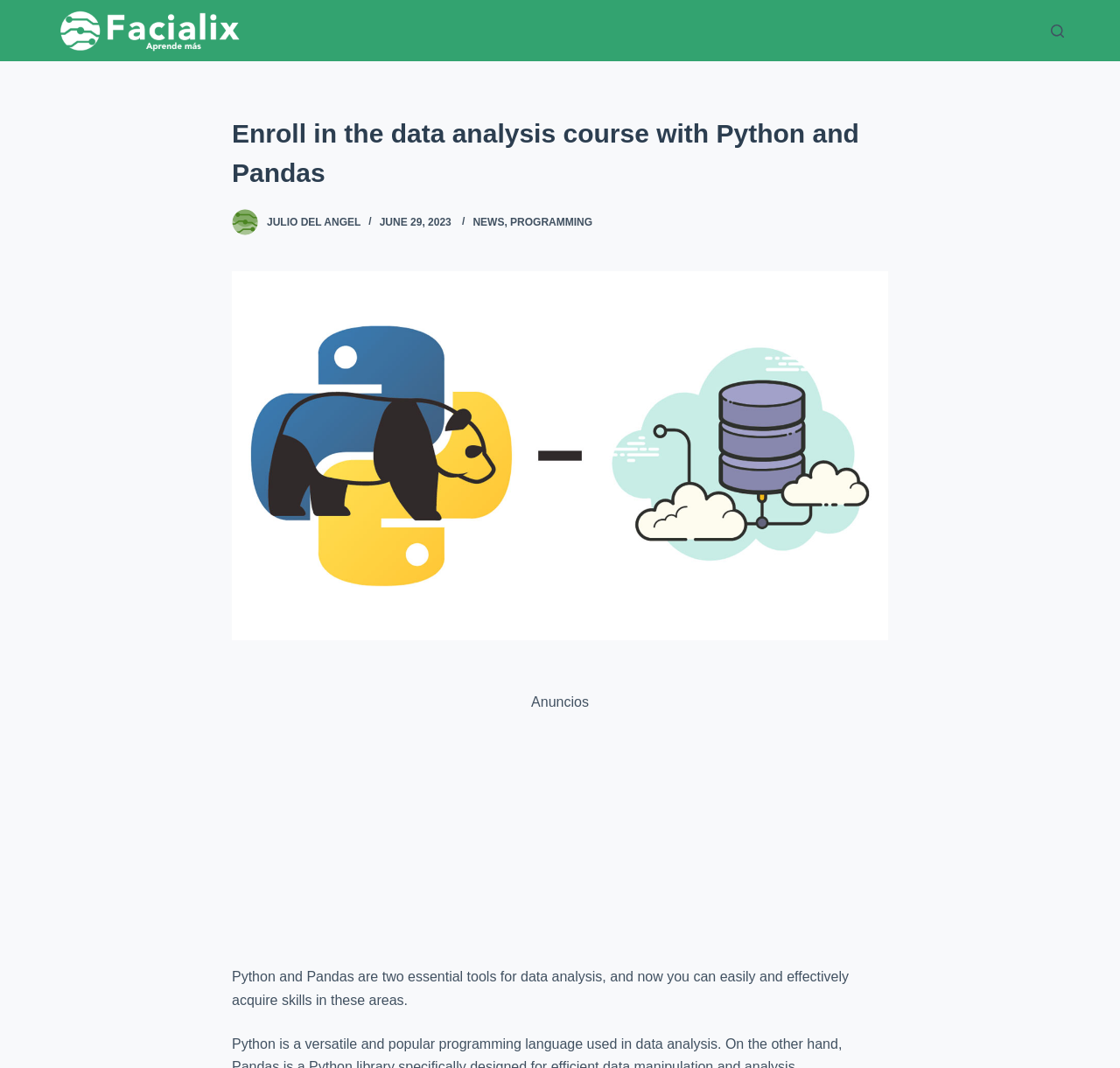Using the format (top-left x, top-left y, bottom-right x, bottom-right y), and given the element description, identify the bounding box coordinates within the screenshot: Programming

[0.456, 0.202, 0.529, 0.214]